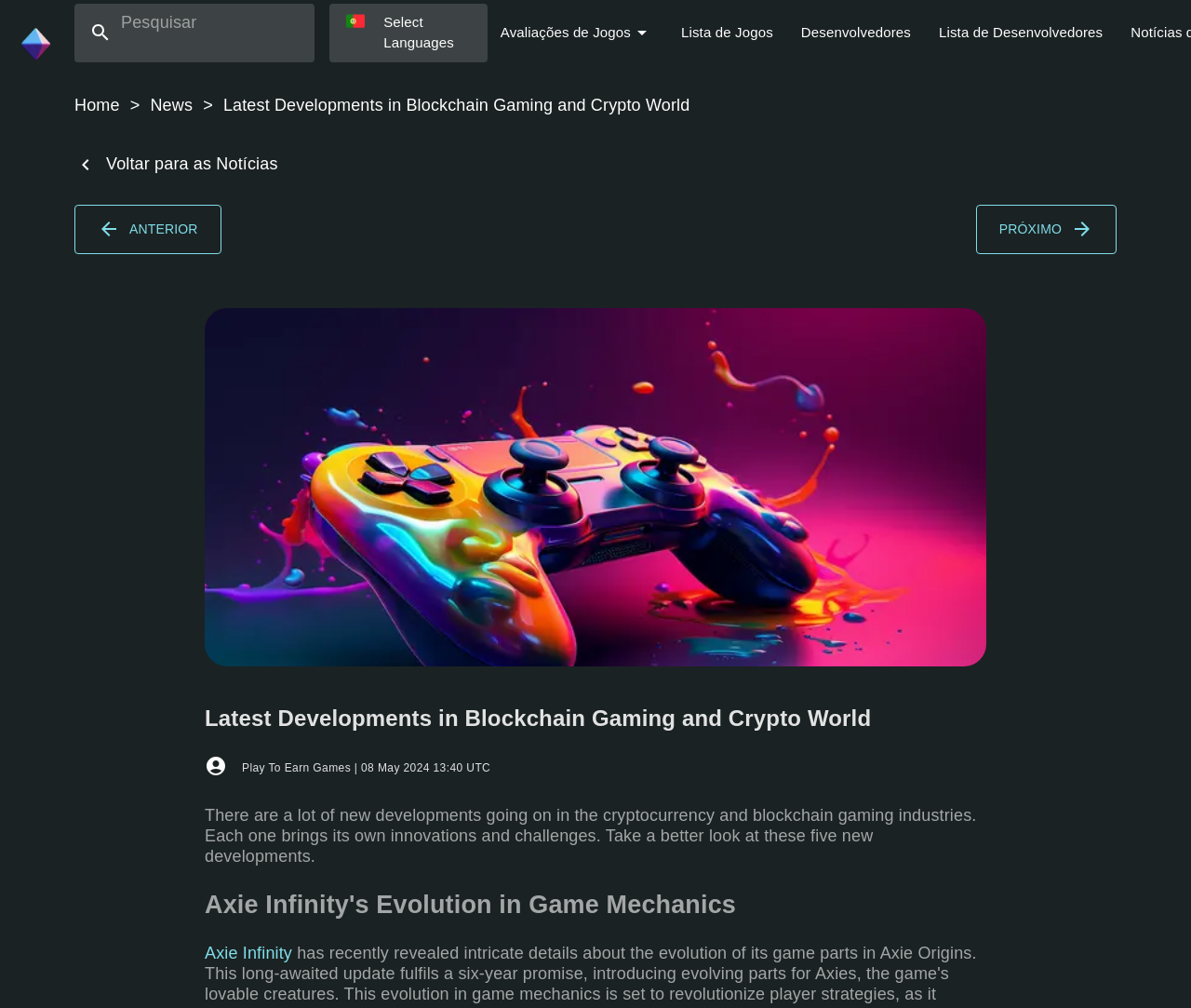Determine the coordinates of the bounding box for the clickable area needed to execute this instruction: "go to home page".

[0.062, 0.095, 0.1, 0.114]